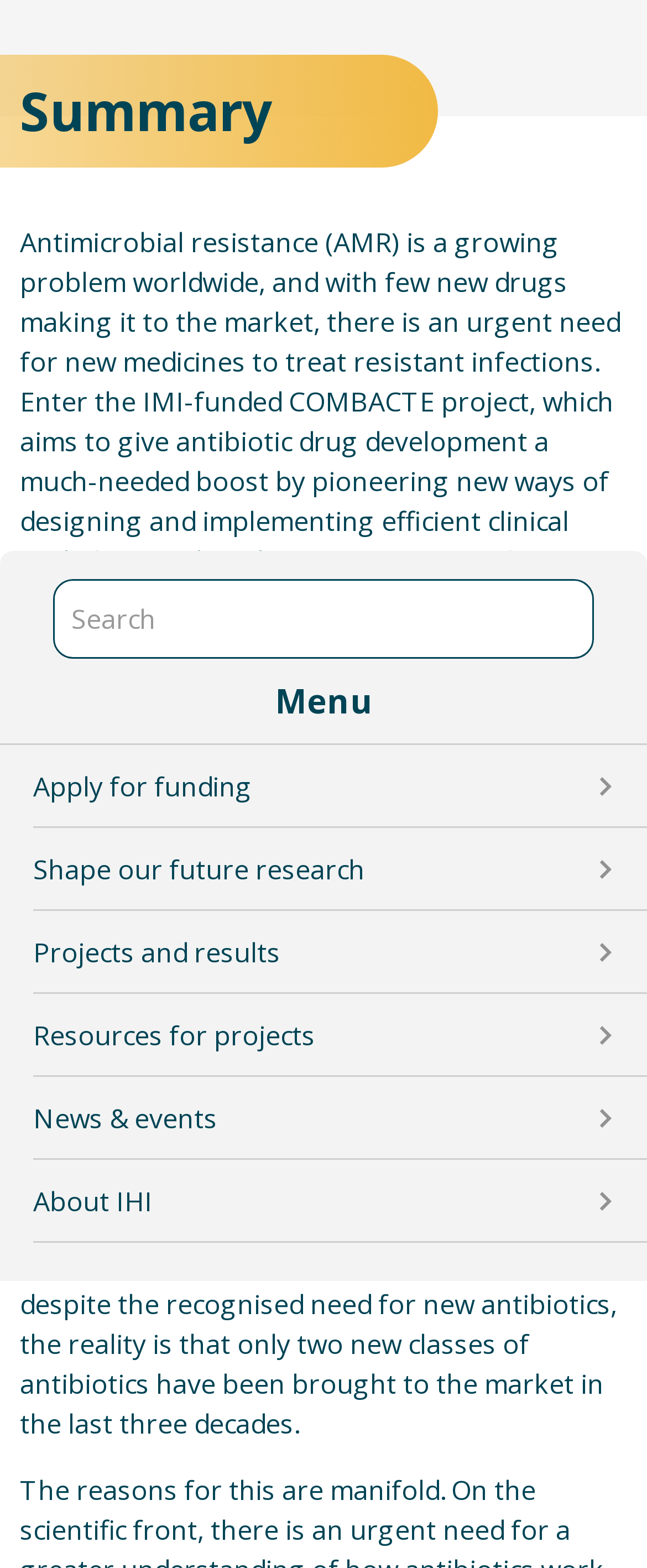Based on the description "Shape our future research", find the bounding box of the specified UI element.

[0.0, 0.528, 0.872, 0.581]